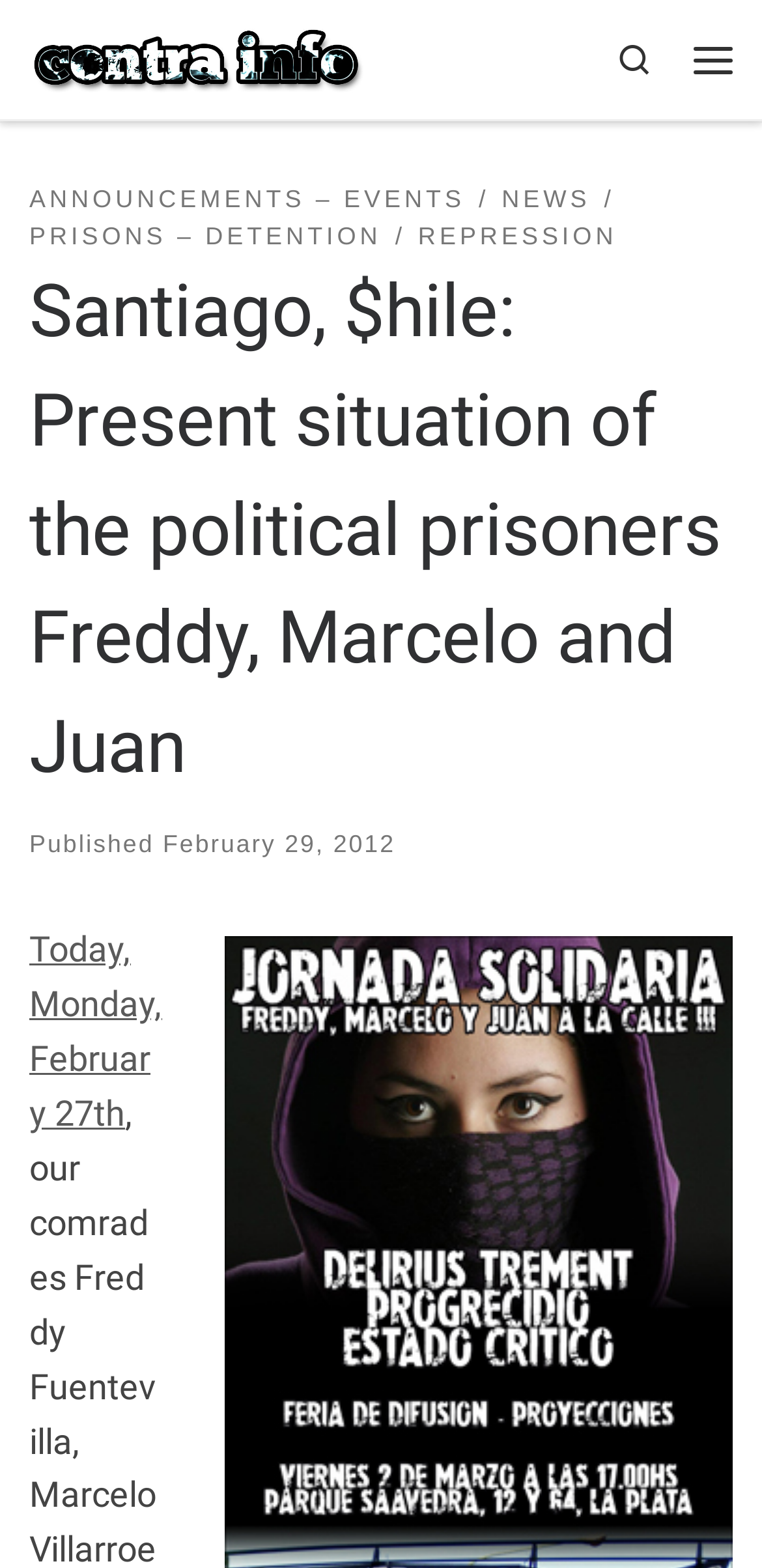Determine the bounding box coordinates of the clickable region to follow the instruction: "View the news".

[0.658, 0.116, 0.775, 0.14]